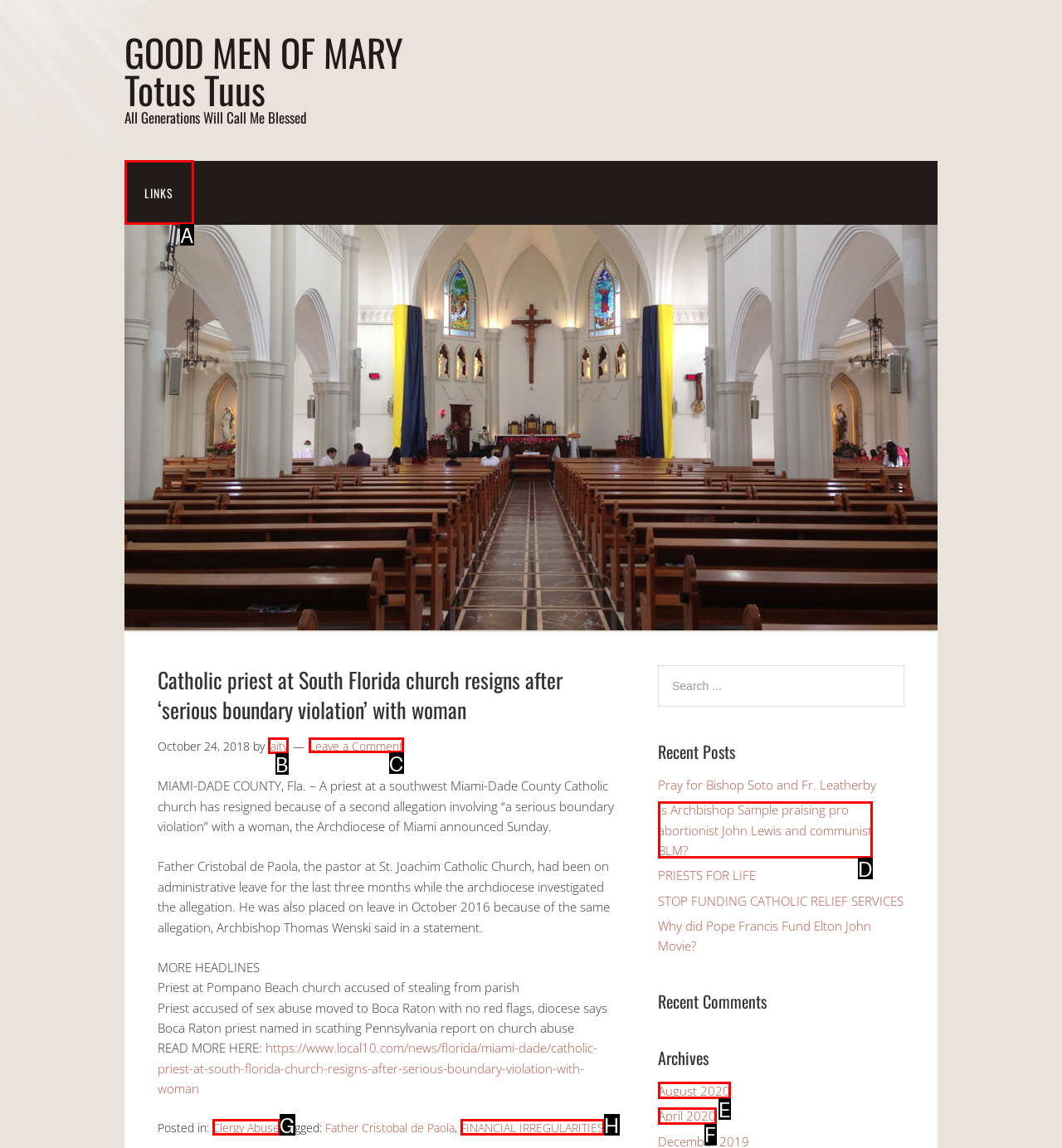For the task: Leave a comment, specify the letter of the option that should be clicked. Answer with the letter only.

C